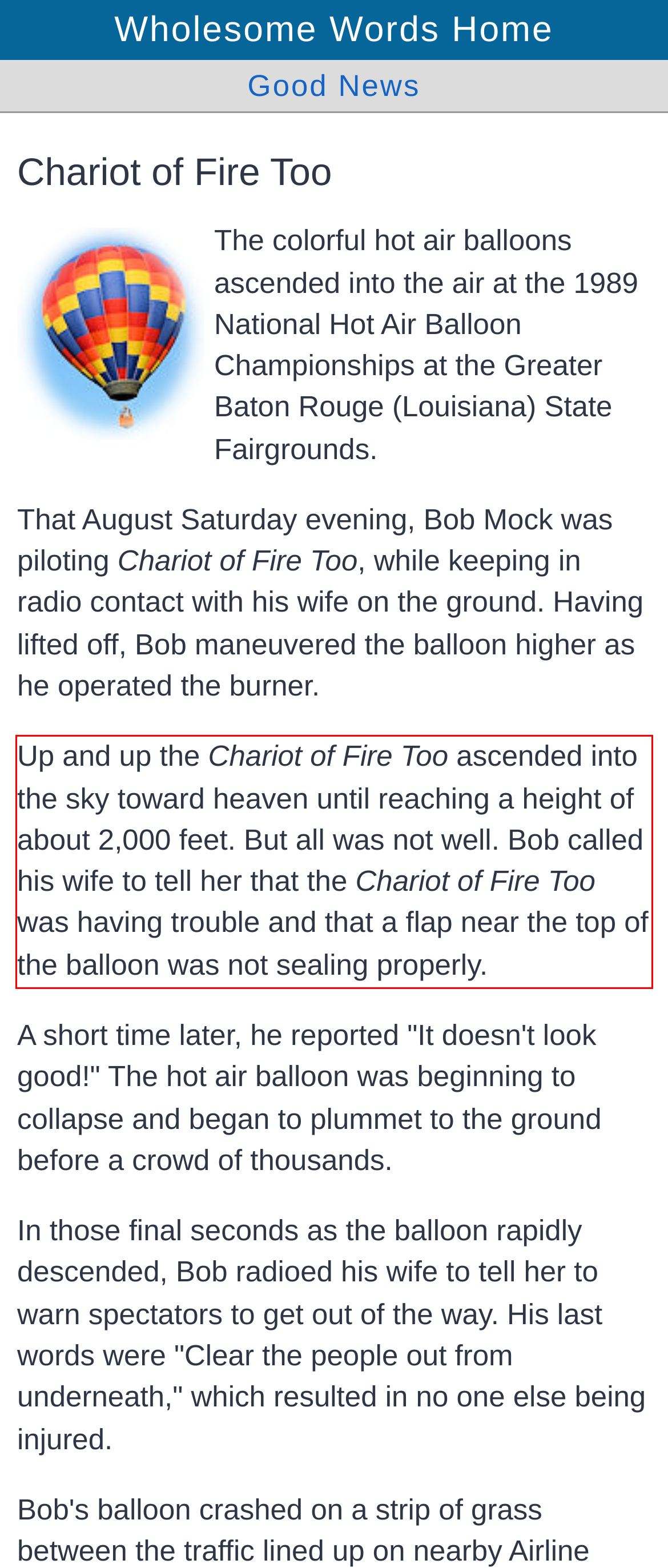Look at the provided screenshot of the webpage and perform OCR on the text within the red bounding box.

Up and up the Chariot of Fire Too ascended into the sky toward heaven until reaching a height of about 2,000 feet. But all was not well. Bob called his wife to tell her that the Chariot of Fire Too was having trouble and that a flap near the top of the balloon was not sealing properly.